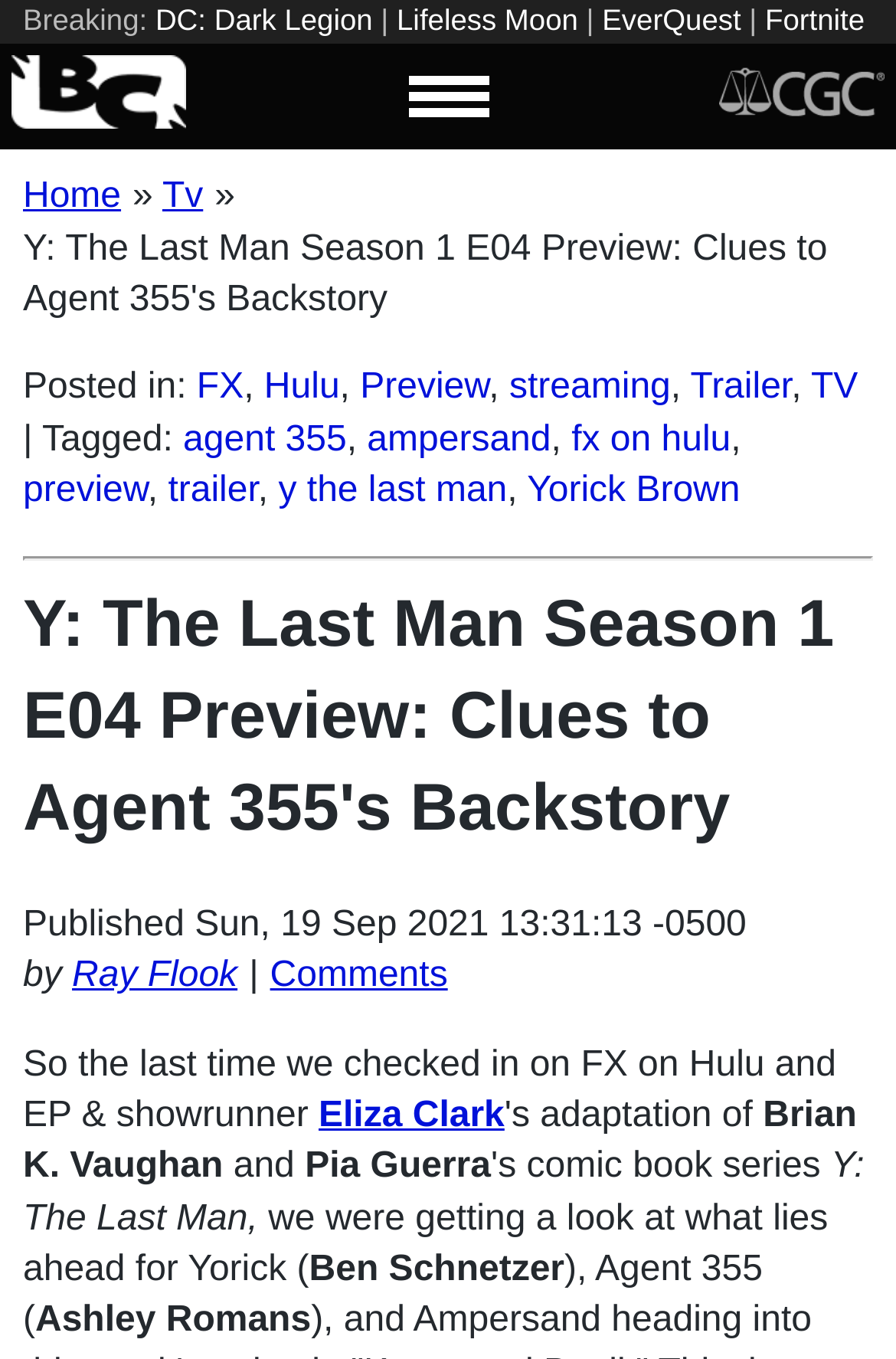What is the name of the TV show being discussed?
Carefully examine the image and provide a detailed answer to the question.

I determined the answer by looking at the heading of the webpage, which is 'Y: The Last Man Season 1 E04 Preview: Clues to Agent 355's Backstory'. This suggests that the webpage is discussing the TV show 'Y: The Last Man'.